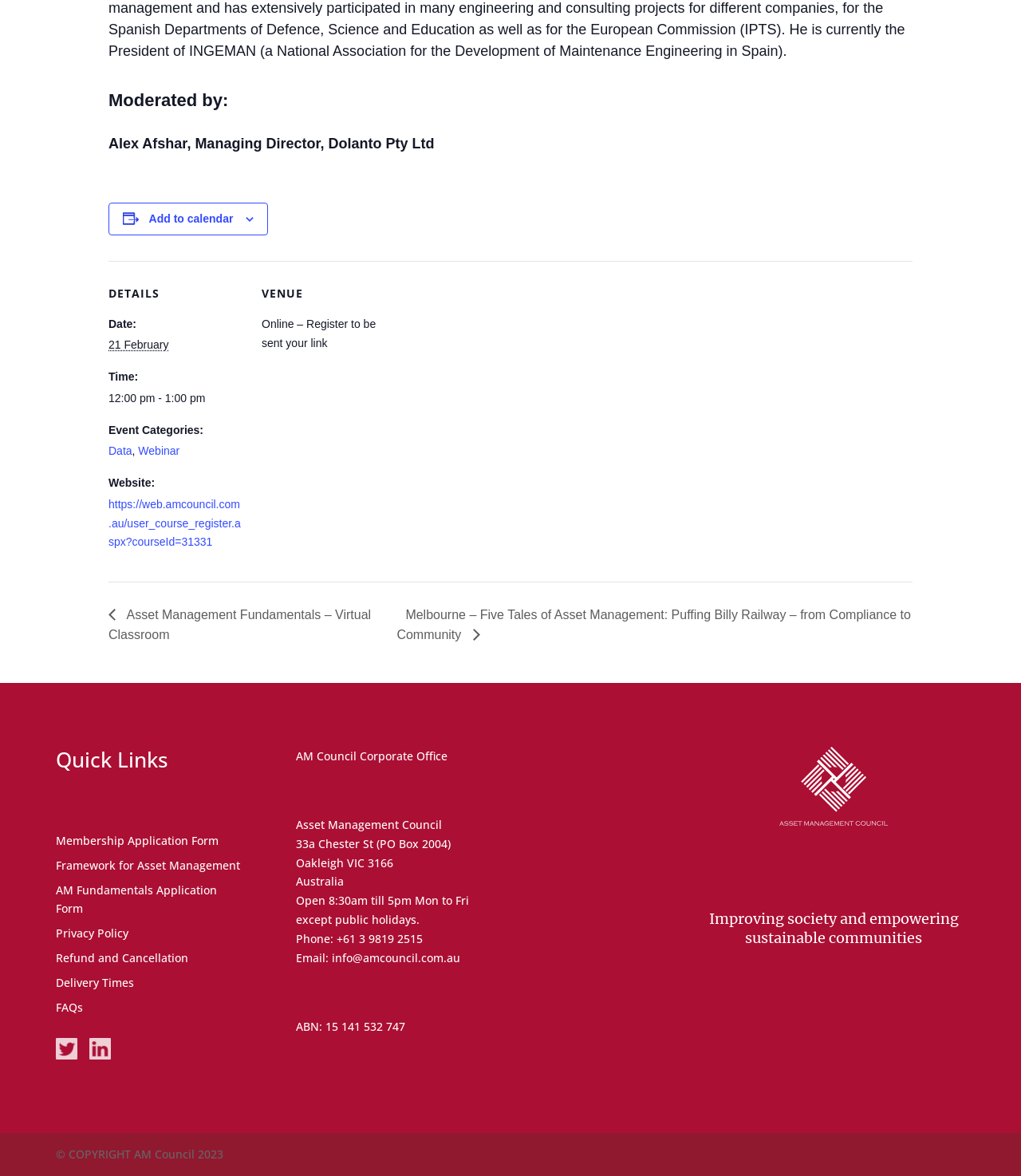Please identify the bounding box coordinates of the element that needs to be clicked to perform the following instruction: "Register for the event".

[0.106, 0.423, 0.236, 0.466]